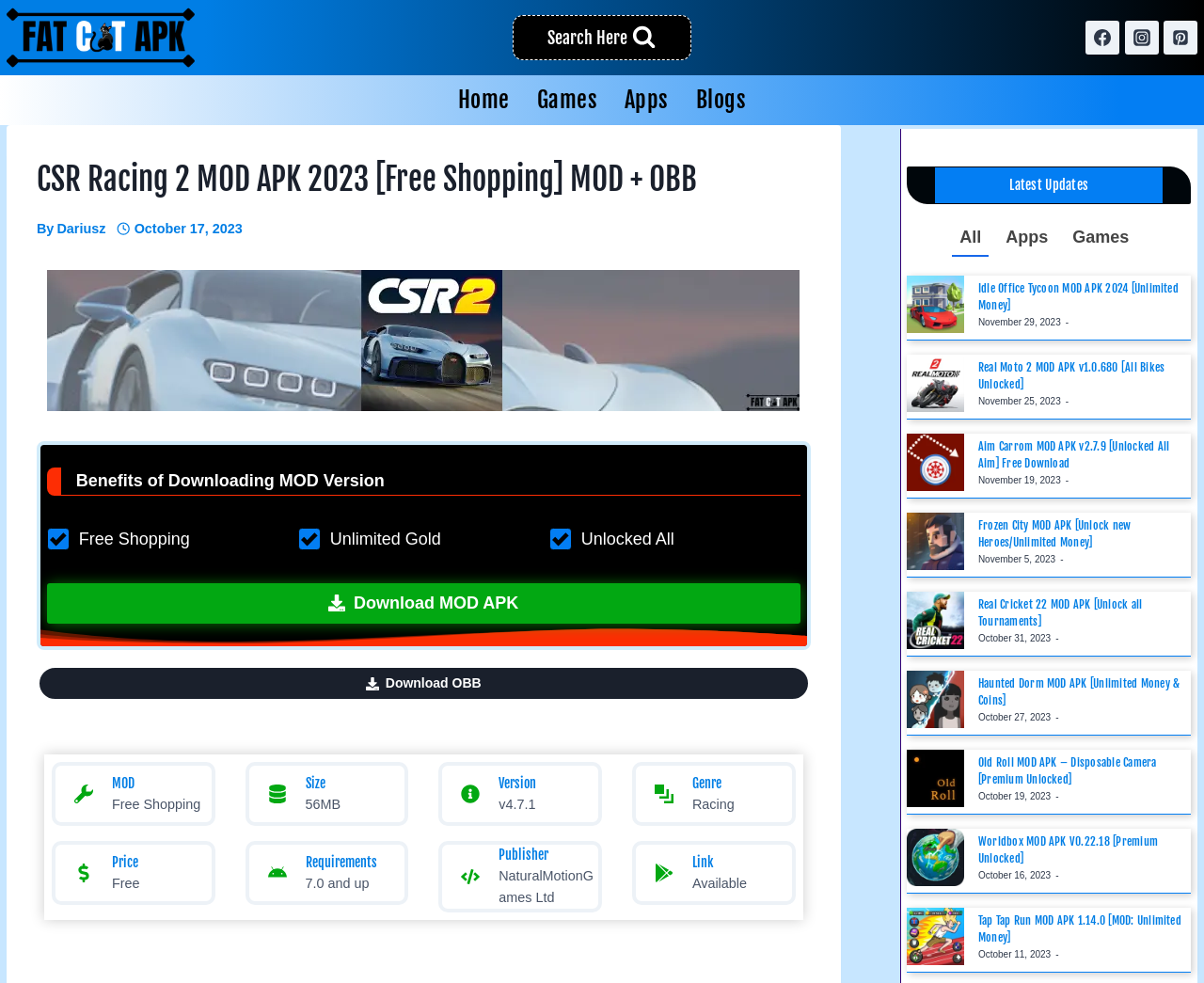Answer the question briefly using a single word or phrase: 
What is the size of the MOD APK?

56MB